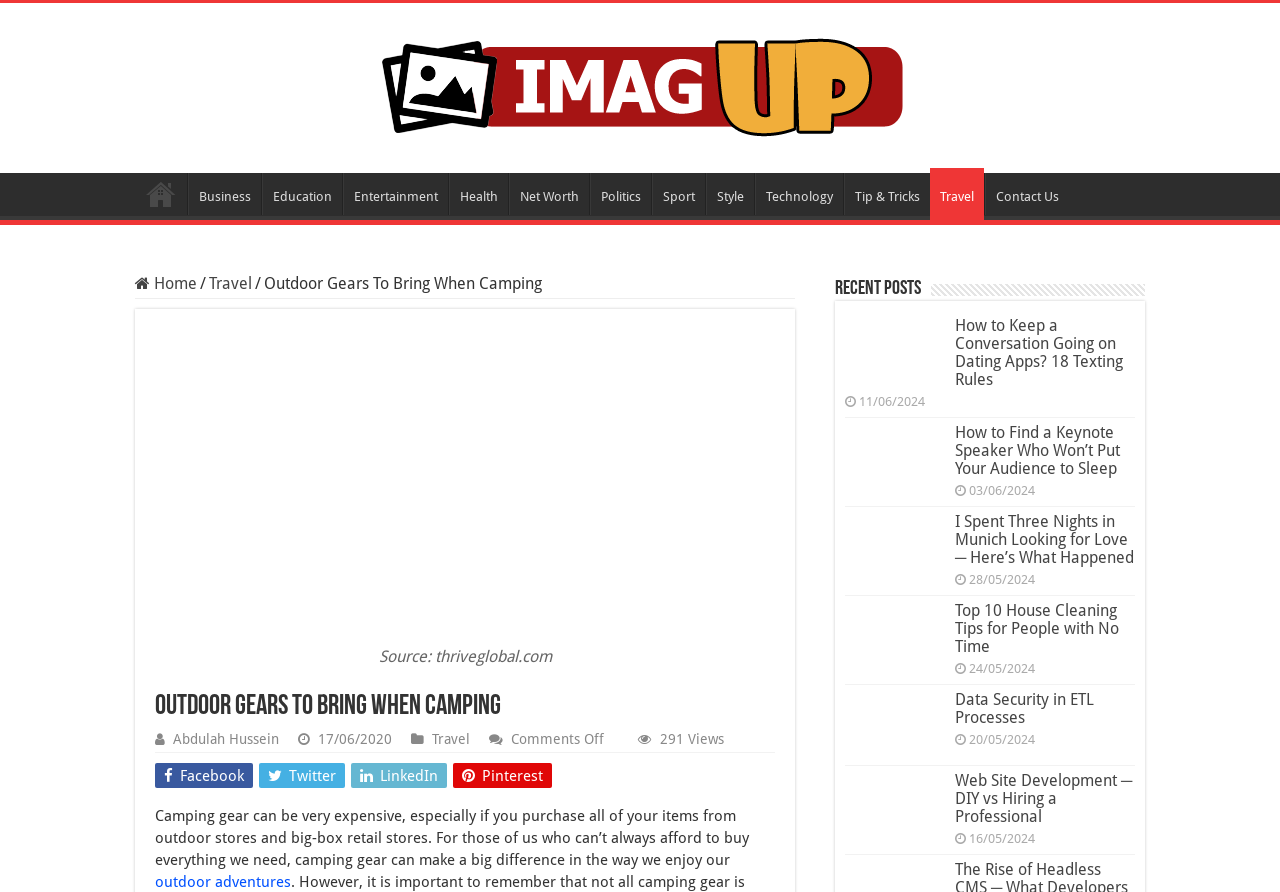Please find the bounding box coordinates of the element that must be clicked to perform the given instruction: "View the 'Random Posts' section". The coordinates should be four float numbers from 0 to 1, i.e., [left, top, right, bottom].

None